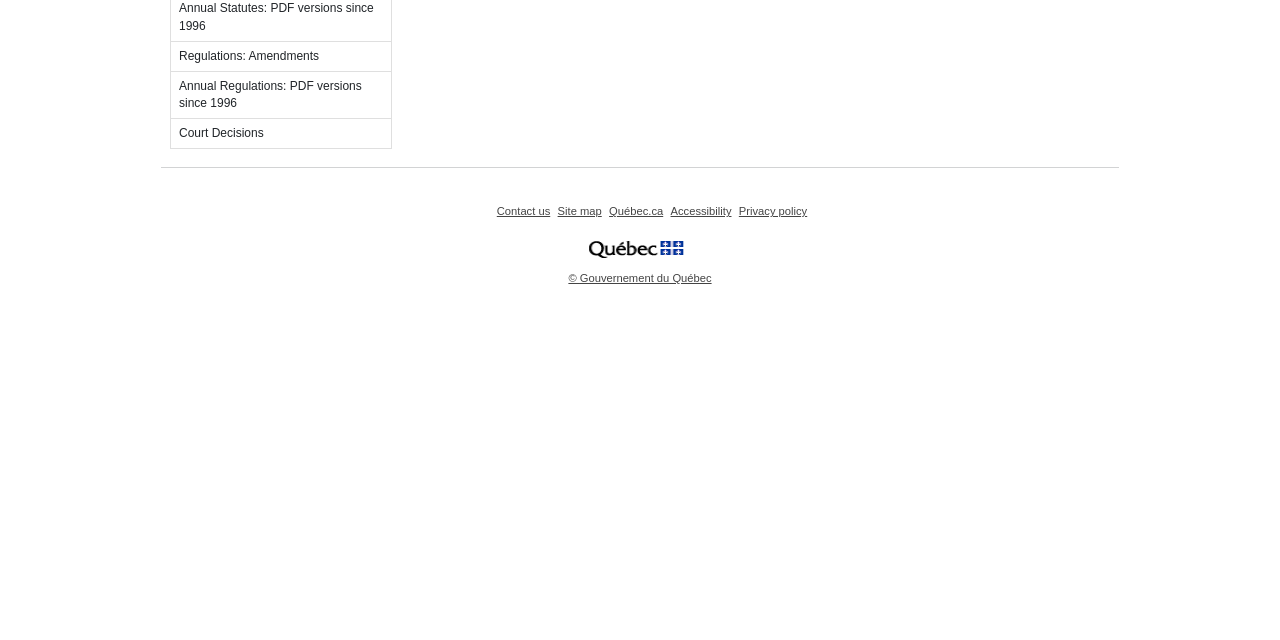Given the element description: "© Gouvernement du Québec", predict the bounding box coordinates of the UI element it refers to, using four float numbers between 0 and 1, i.e., [left, top, right, bottom].

[0.442, 0.426, 0.557, 0.444]